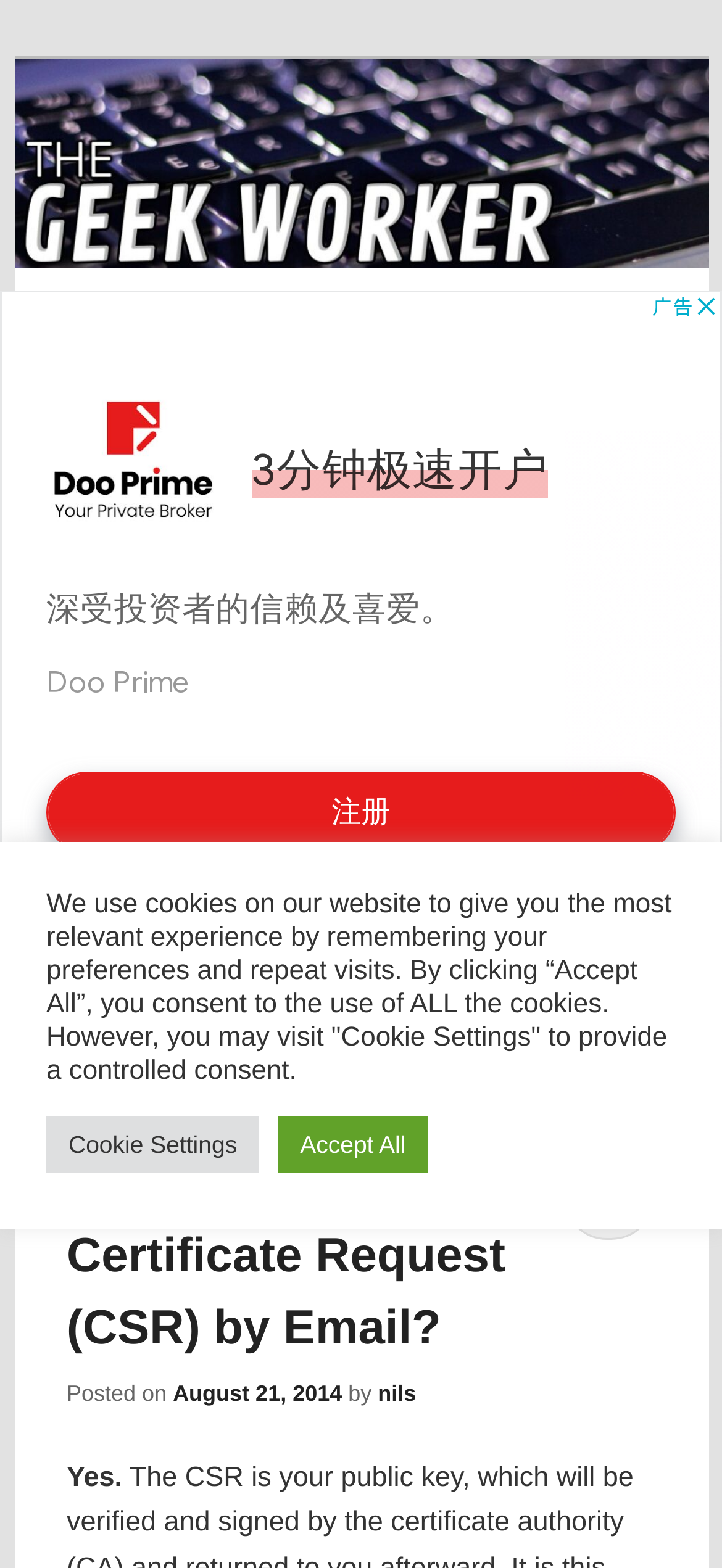Can you find and provide the main heading text of this webpage?

The Geek Worker